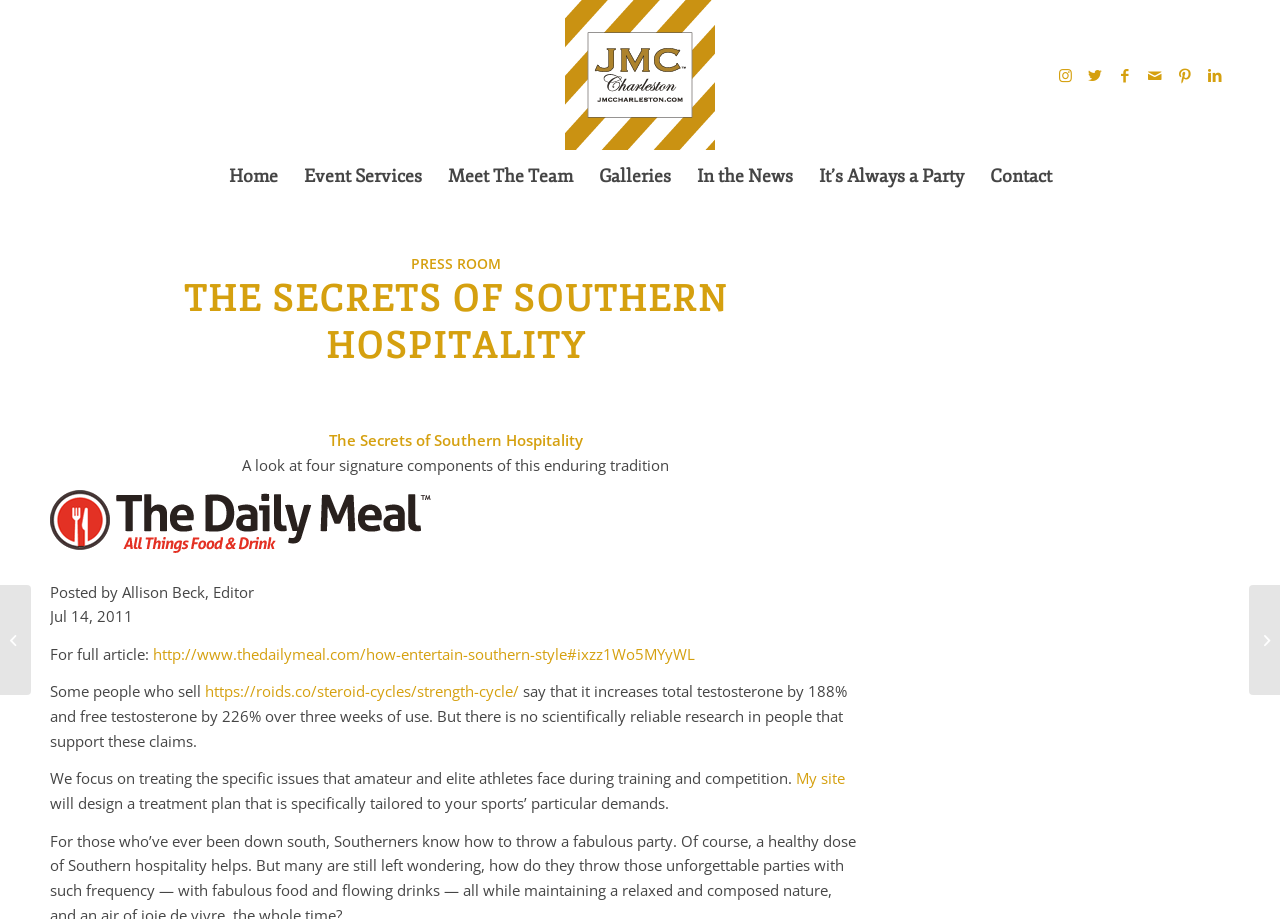Please specify the bounding box coordinates of the clickable region necessary for completing the following instruction: "Click SAMPLE PAGE". The coordinates must consist of four float numbers between 0 and 1, i.e., [left, top, right, bottom].

None